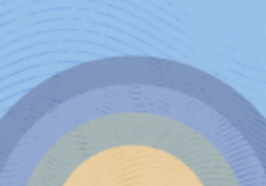Describe the scene in the image with detailed observations.

The image features a colorful abstract design characterized by concentric circles in soft, pastel hues, including shades of blue, light green, lilac, and yellow. The background is a gentle gradient of blue, suggesting a serene and calming atmosphere. This artistic composition conveys a sense of harmony and tranquility, likely designed to evoke feelings of peace and contemplation. The image is likely related to themes of support and community, in line with the context provided, which mentions the significant allocation of resources for children's social care by local councils.